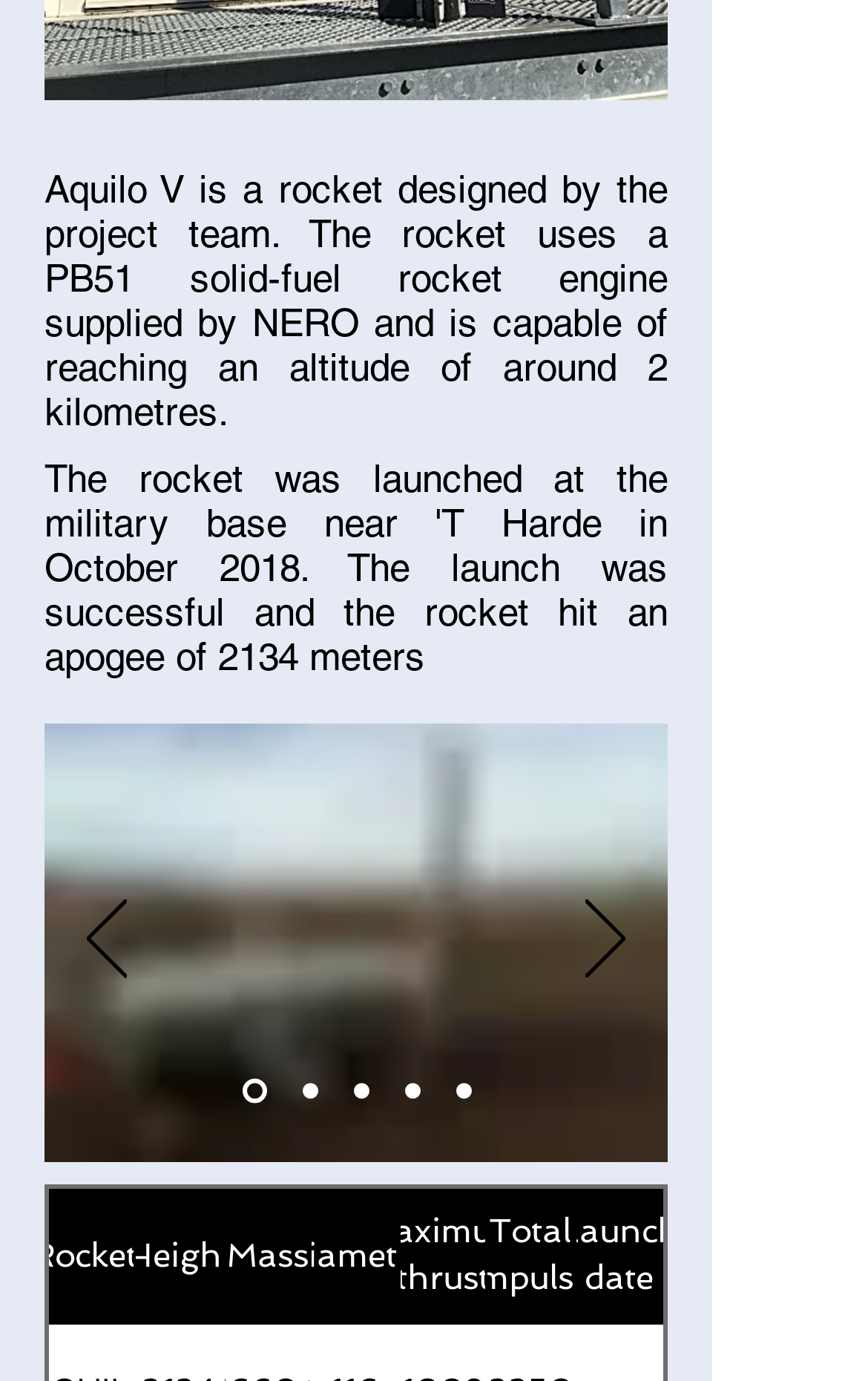Using the provided description aria-label="Slide 4", find the bounding box coordinates for the UI element. Provide the coordinates in (top-left x, top-left y, bottom-right x, bottom-right y) format, ensuring all values are between 0 and 1.

[0.465, 0.784, 0.483, 0.796]